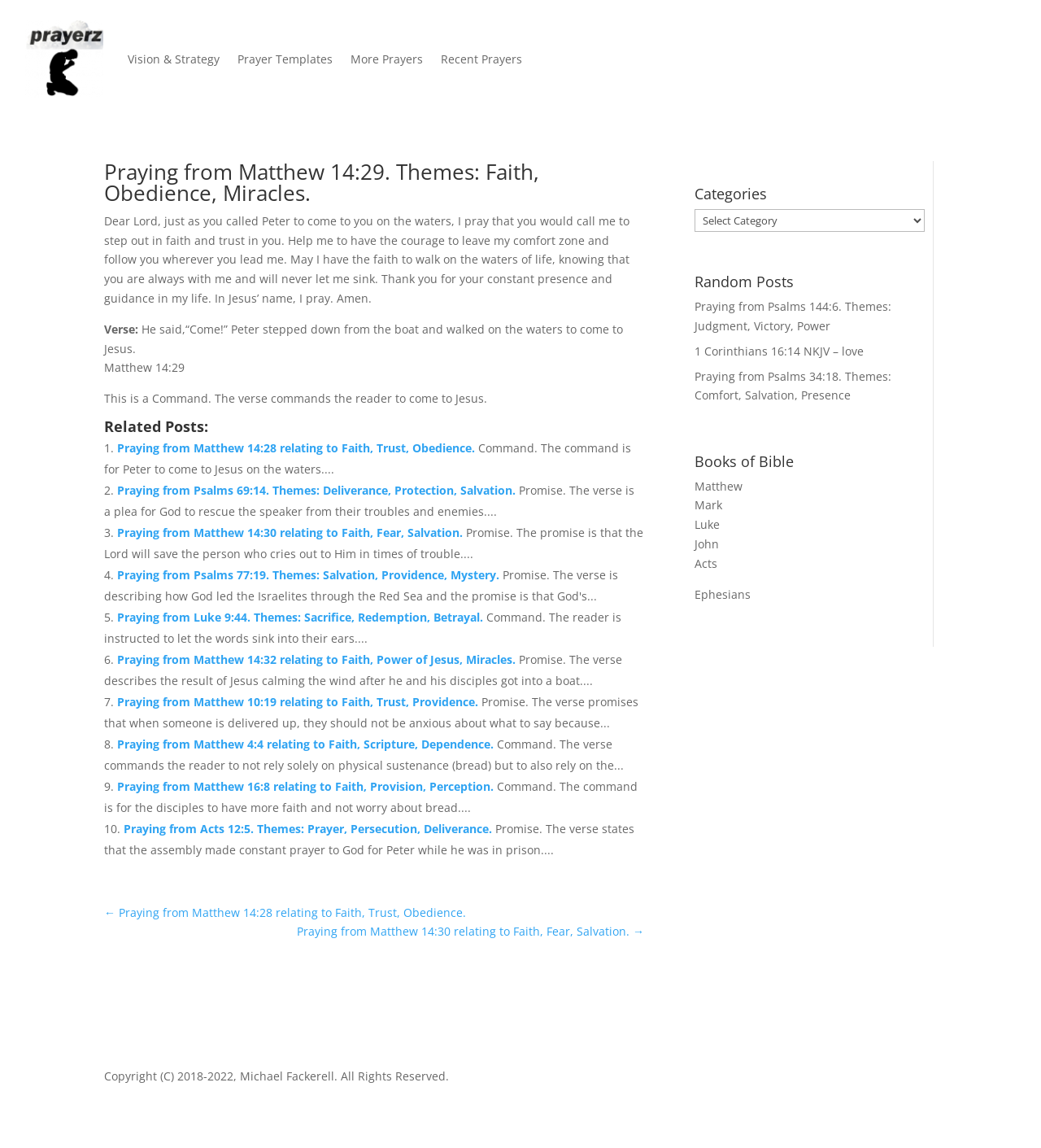Locate and provide the bounding box coordinates for the HTML element that matches this description: "More Prayers".

[0.337, 0.018, 0.406, 0.086]